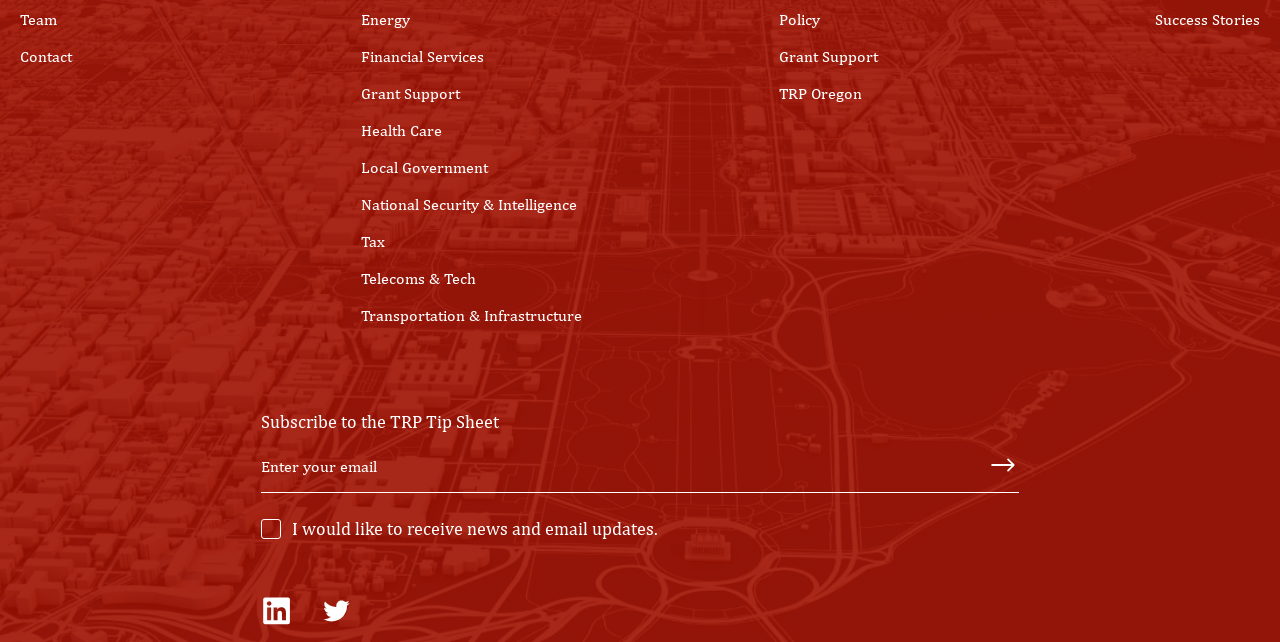Determine the bounding box coordinates of the UI element described below. Use the format (top-left x, top-left y, bottom-right x, bottom-right y) with floating point numbers between 0 and 1: name="email" placeholder="Enter your email"

[0.204, 0.704, 0.762, 0.751]